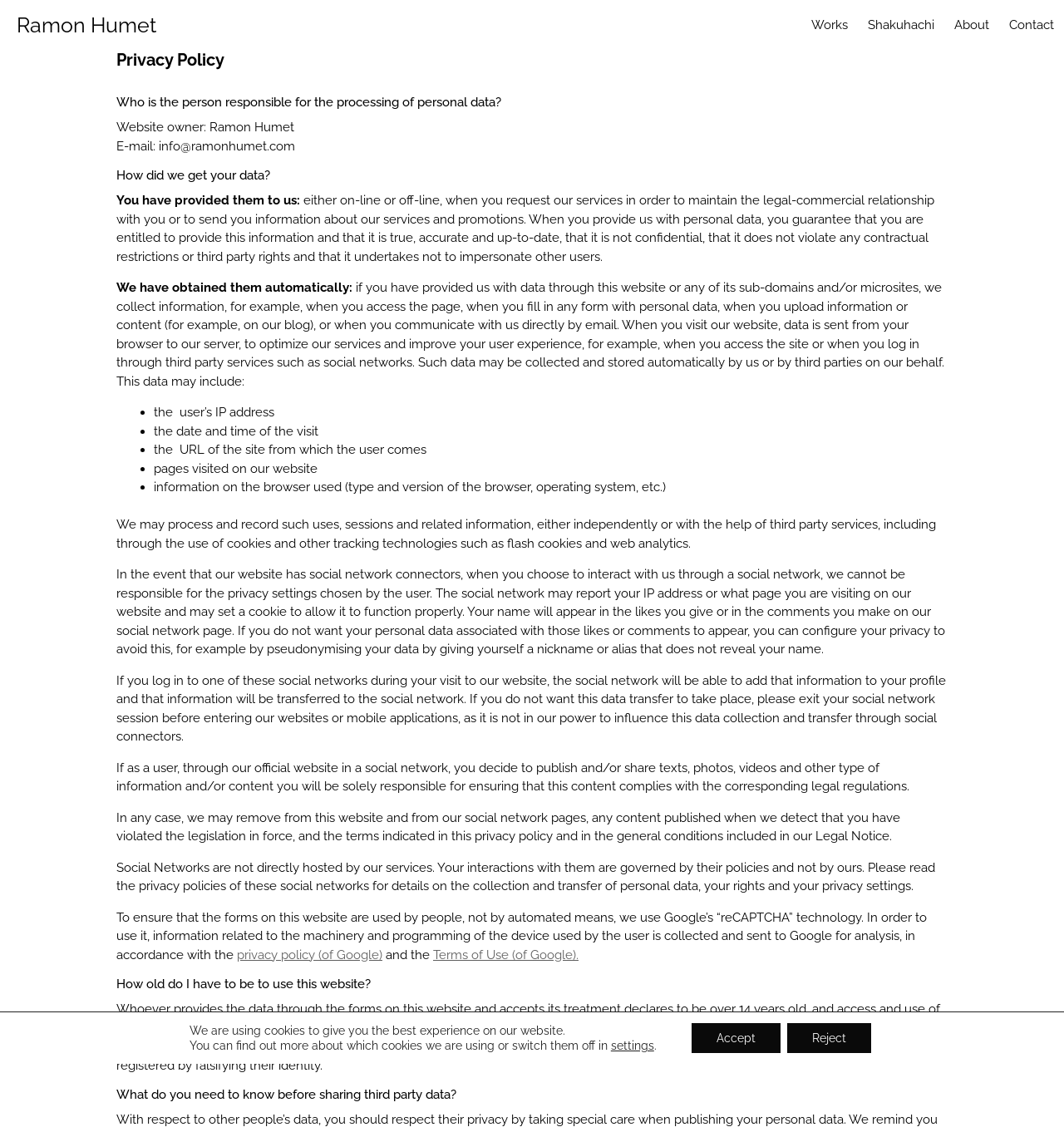Please answer the following question using a single word or phrase: 
What is the minimum age to use this website?

14 years old